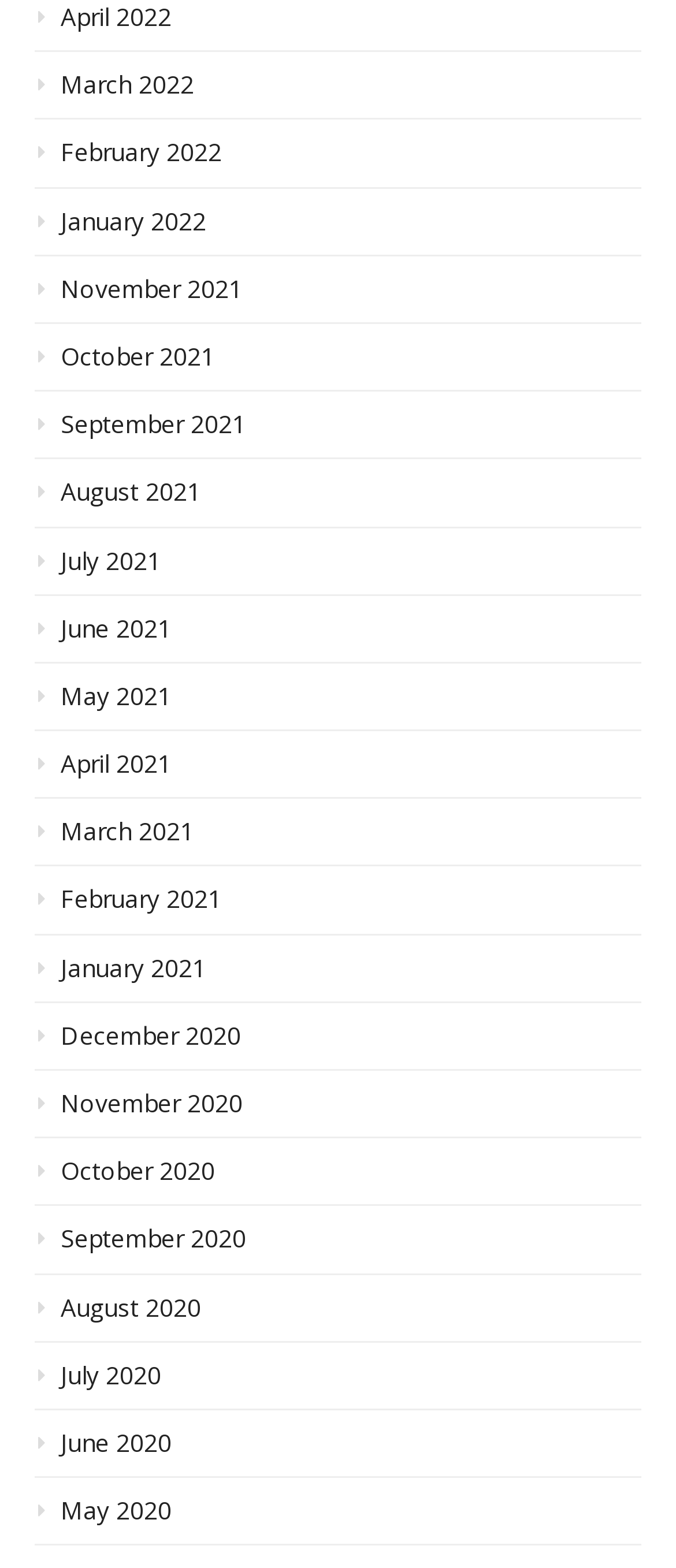Could you provide the bounding box coordinates for the portion of the screen to click to complete this instruction: "view April 2022"?

[0.051, 0.001, 0.949, 0.033]